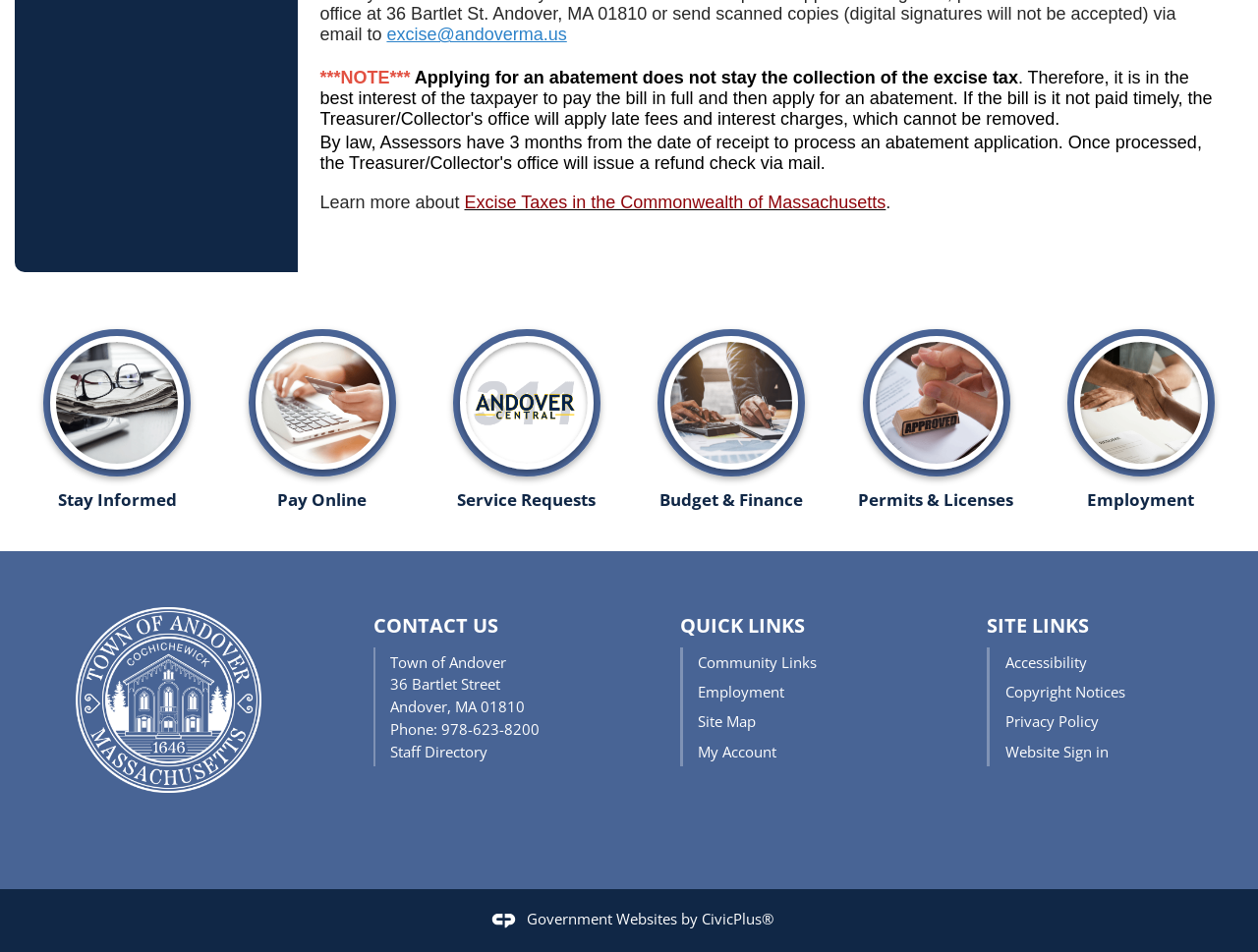Please find the bounding box coordinates (top-left x, top-left y, bottom-right x, bottom-right y) in the screenshot for the UI element described as follows: Permits & Licenses

[0.663, 0.329, 0.825, 0.536]